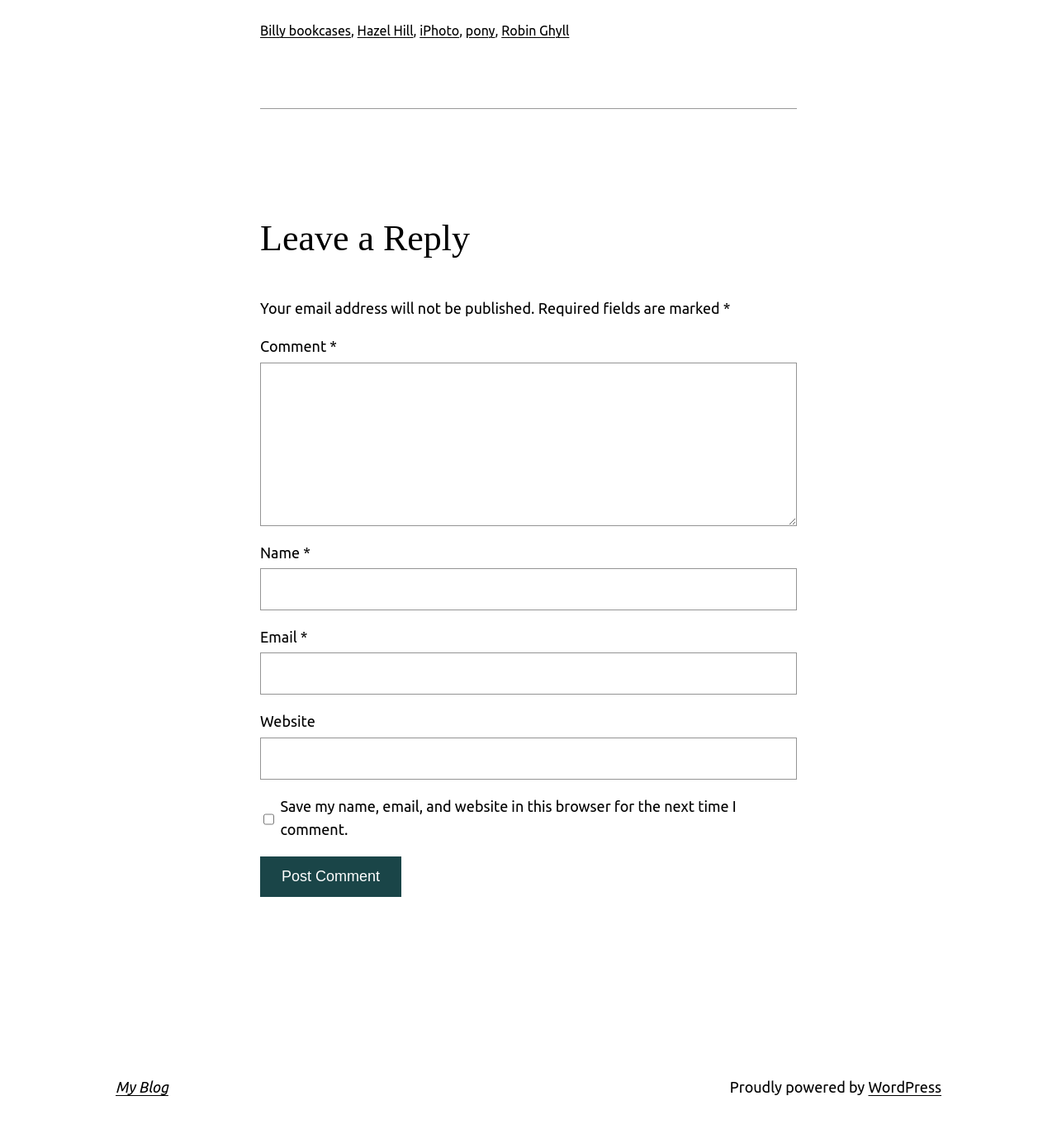Given the element description parent_node: Website name="url", specify the bounding box coordinates of the corresponding UI element in the format (top-left x, top-left y, bottom-right x, bottom-right y). All values must be between 0 and 1.

[0.246, 0.642, 0.754, 0.679]